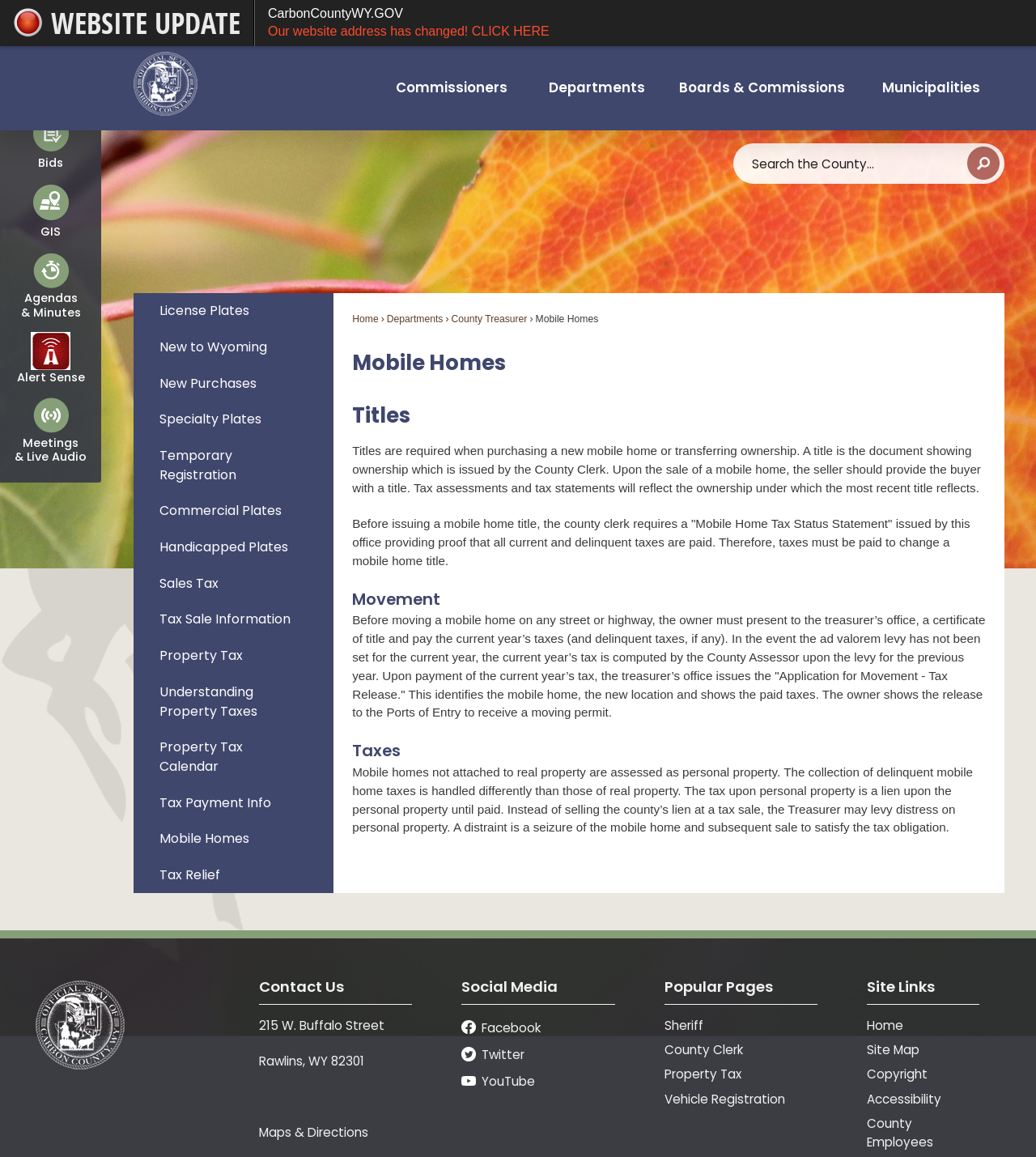Identify the bounding box for the described UI element. Provide the coordinates in (top-left x, top-left y, bottom-right x, bottom-right y) format with values ranging from 0 to 1: Tax Payment Info

[0.129, 0.678, 0.322, 0.71]